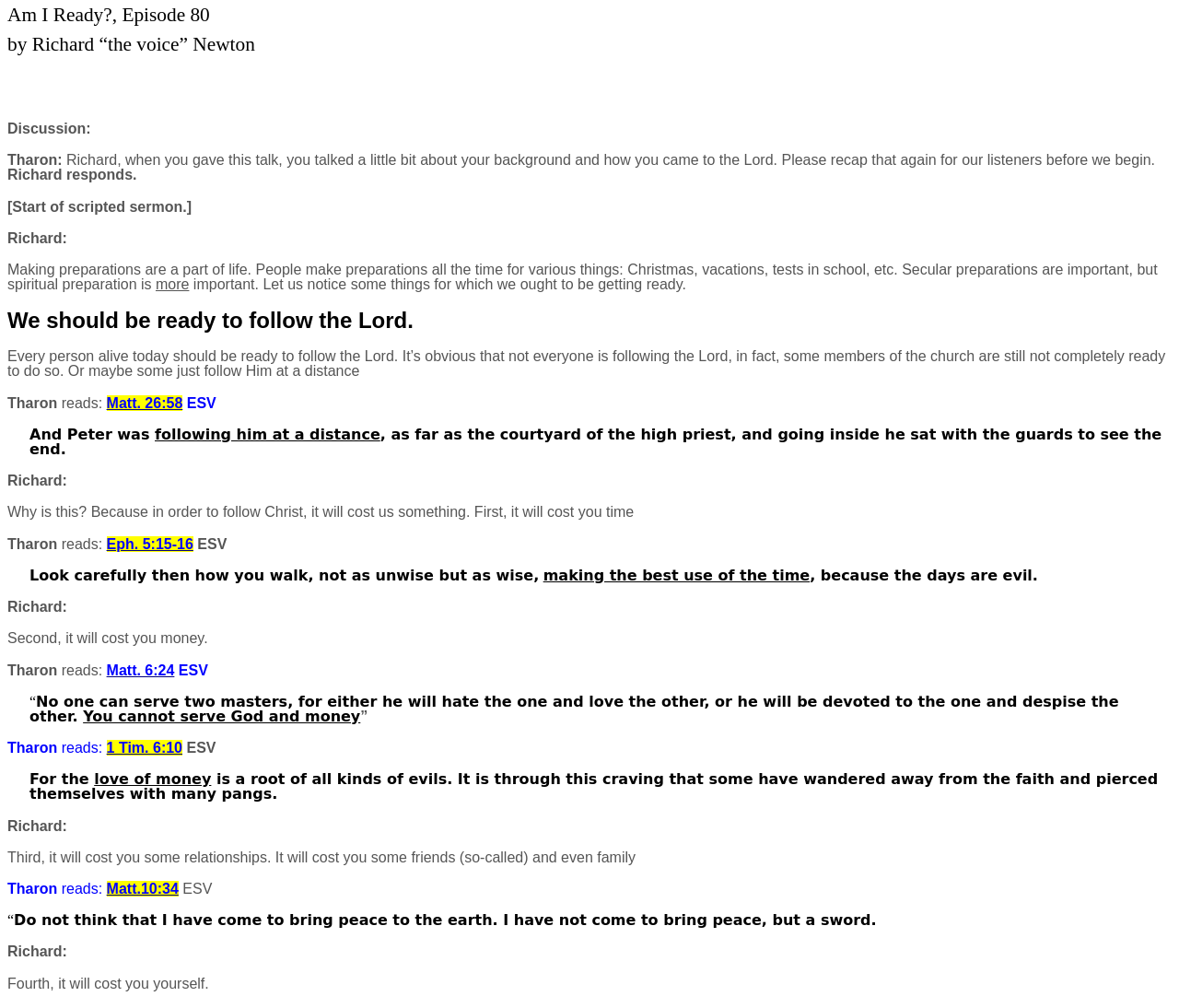Can you find the bounding box coordinates for the UI element given this description: "1 Tim. 6:10"? Provide the coordinates as four float numbers between 0 and 1: [left, top, right, bottom].

[0.09, 0.734, 0.155, 0.75]